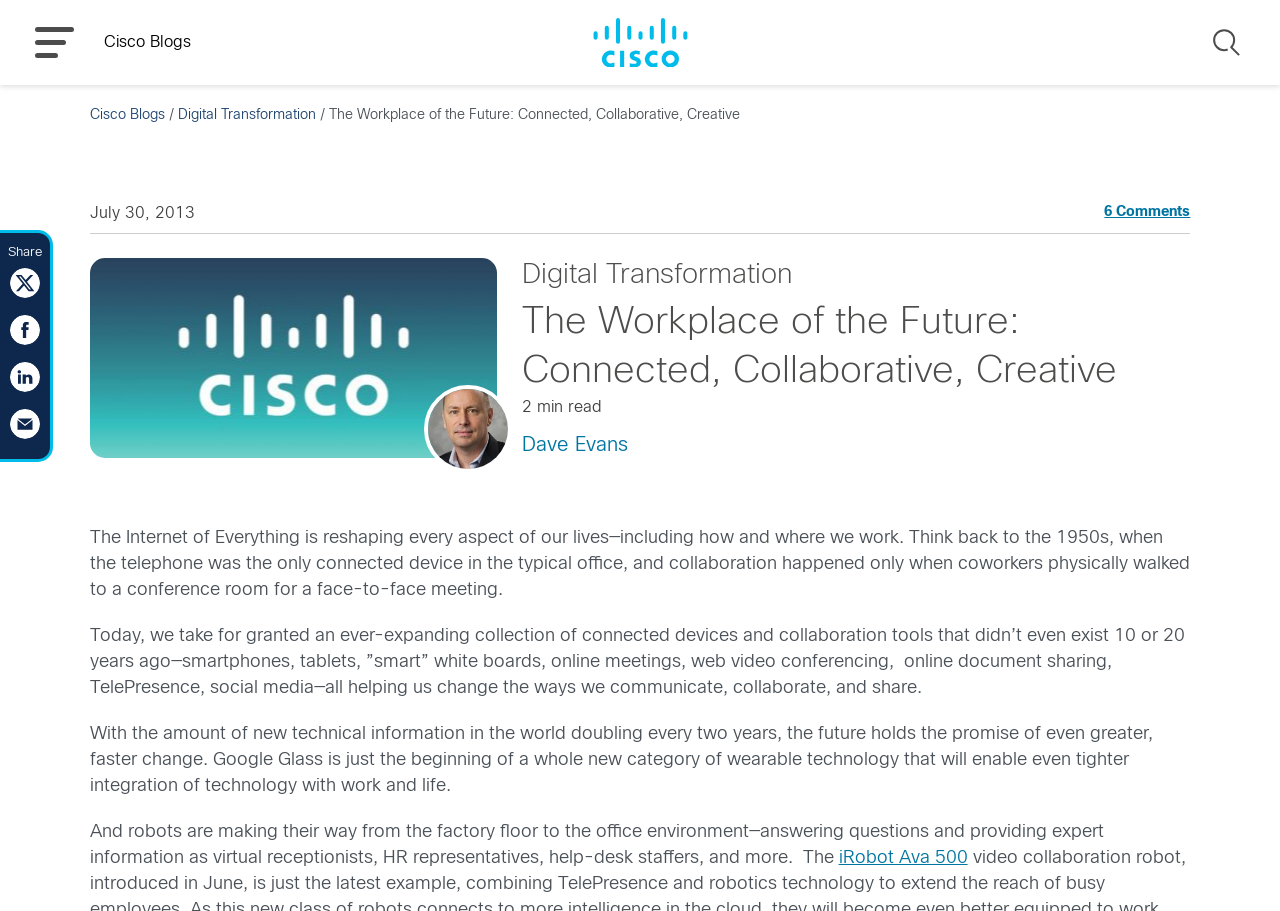Please determine the bounding box coordinates for the element with the description: "alt="share on twitter"".

[0.008, 0.314, 0.031, 0.33]